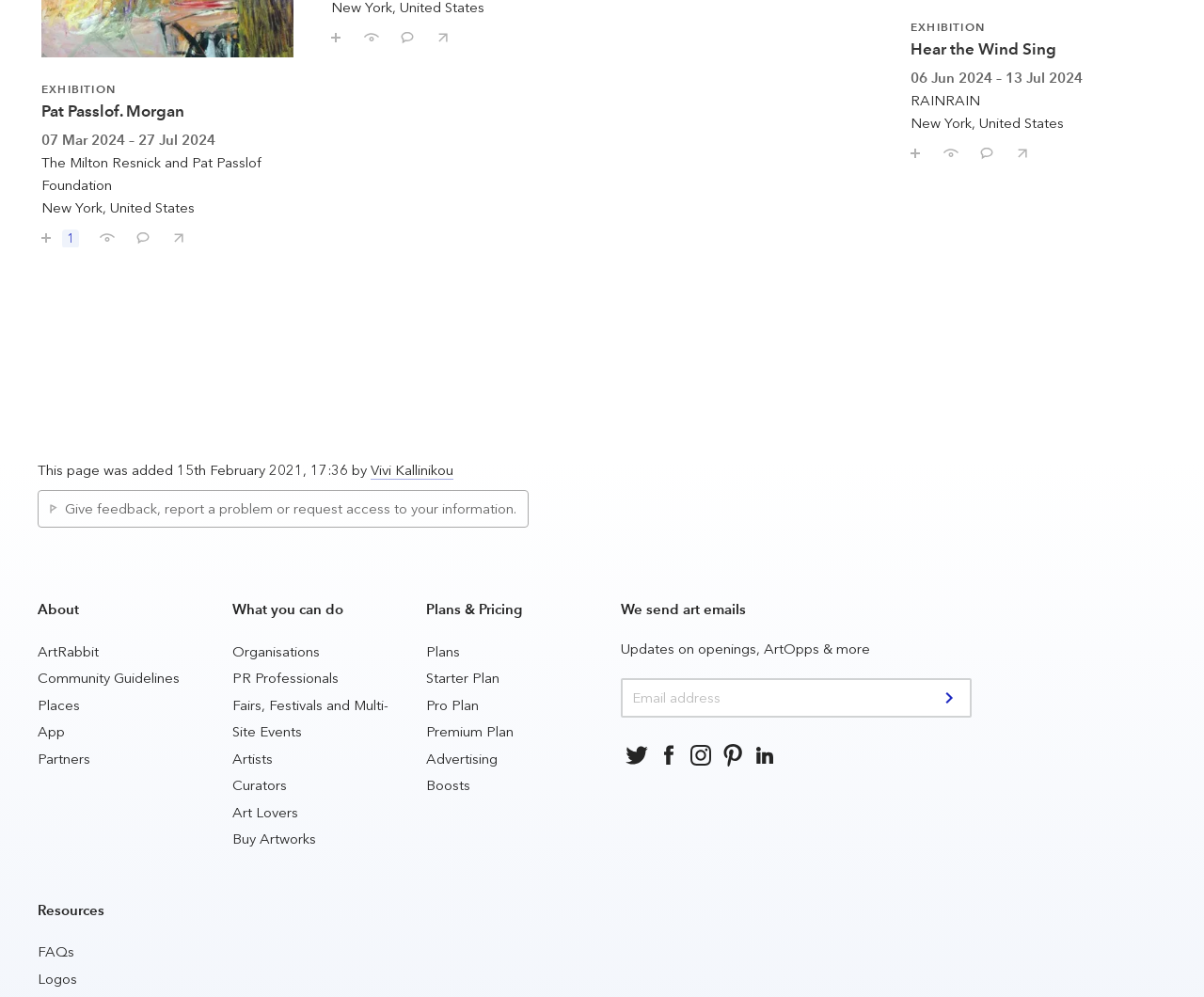Provide your answer to the question using just one word or phrase: What is the purpose of the textbox?

Subscribe to art emails